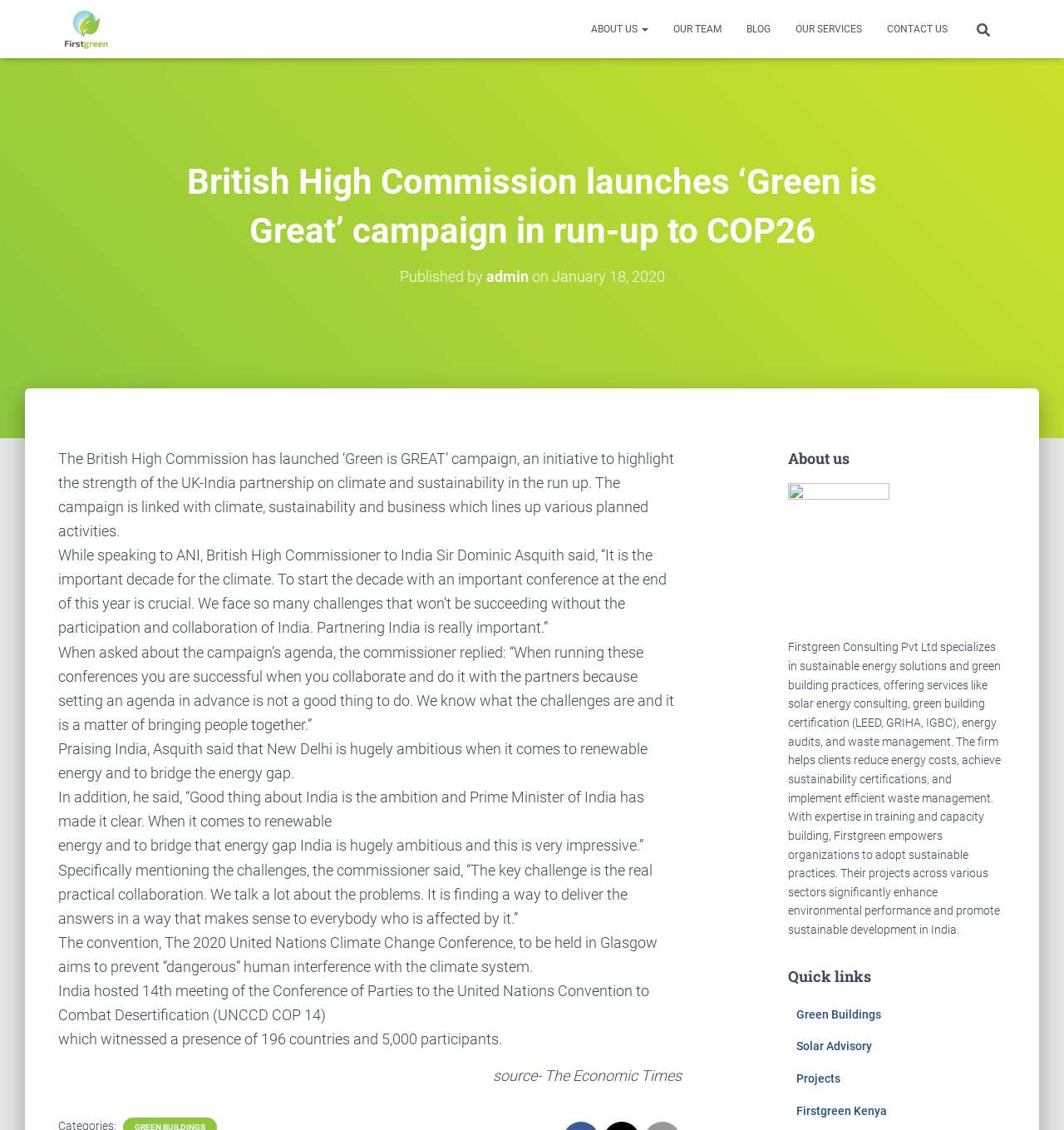Locate the bounding box coordinates of the segment that needs to be clicked to meet this instruction: "Contact 'Firstgreen Consulting Pvt Ltd'".

[0.822, 0.007, 0.902, 0.044]